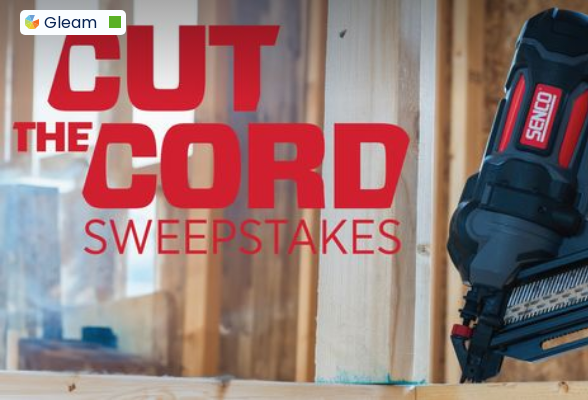Kindly respond to the following question with a single word or a brief phrase: 
What type of environment is hinted at?

Construction or workshop